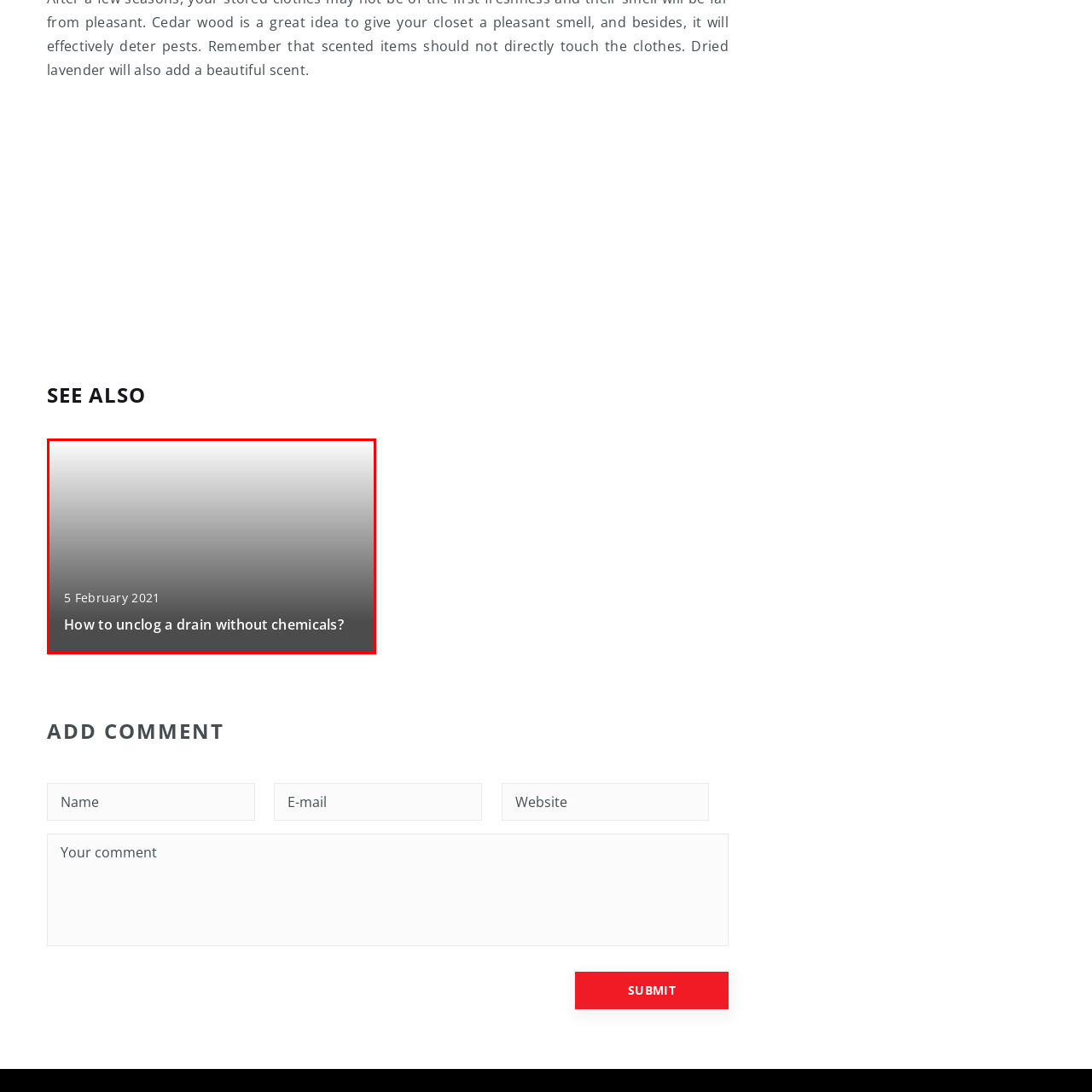Offer a complete and descriptive caption for the image marked by the red box.

The image features a dark gradient background fading to a lighter shade, creating a modern, minimalistic appearance. At the top left, the date "5 February 2021" is displayed in a clean, straightforward font, providing a temporal context for the content. Beneath it, the title "How to unclog a drain without chemicals?" captures attention with its bold typography, suggesting a focus on eco-friendly or alternative methods for addressing common plumbing issues. This informative piece aims to guide readers in maintaining their drains without resorting to harsh substances.